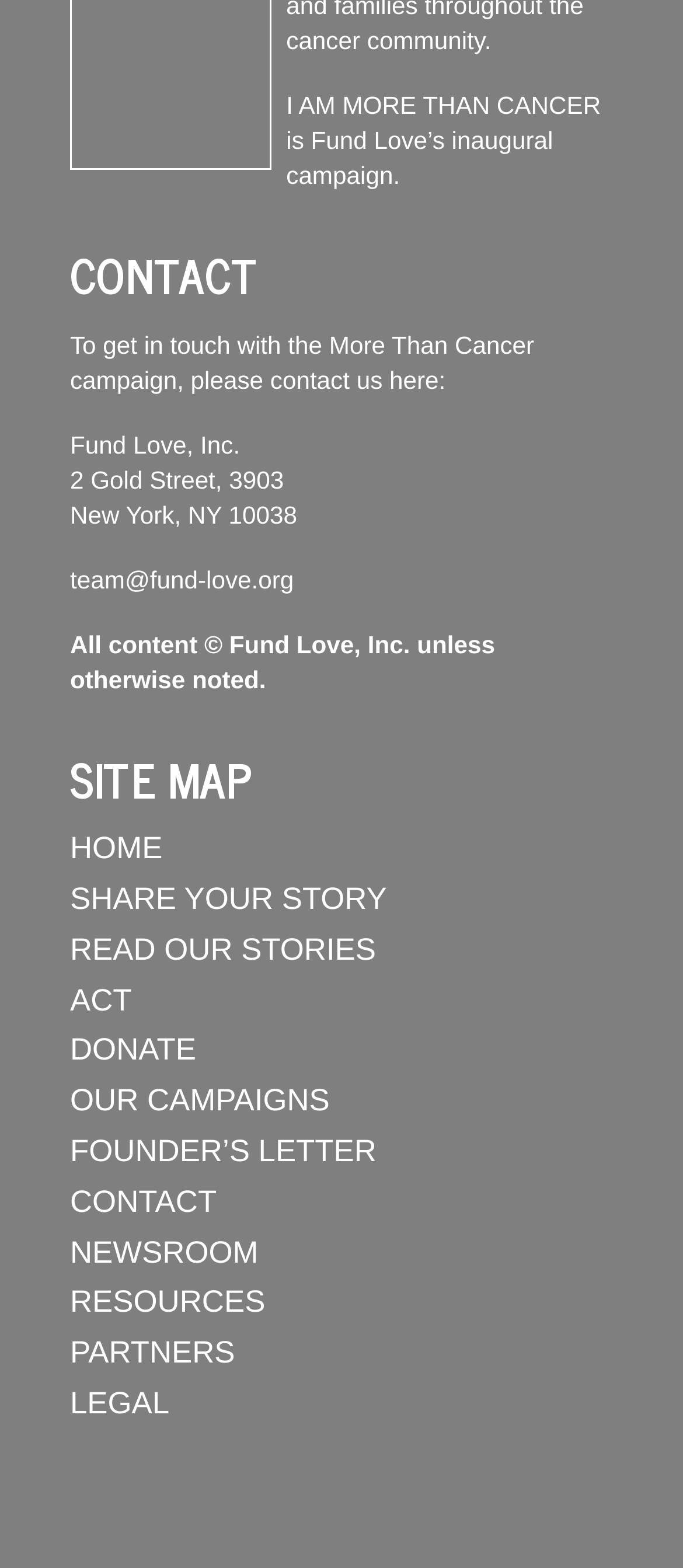Determine the bounding box coordinates of the element's region needed to click to follow the instruction: "read stories". Provide these coordinates as four float numbers between 0 and 1, formatted as [left, top, right, bottom].

[0.103, 0.594, 0.55, 0.616]